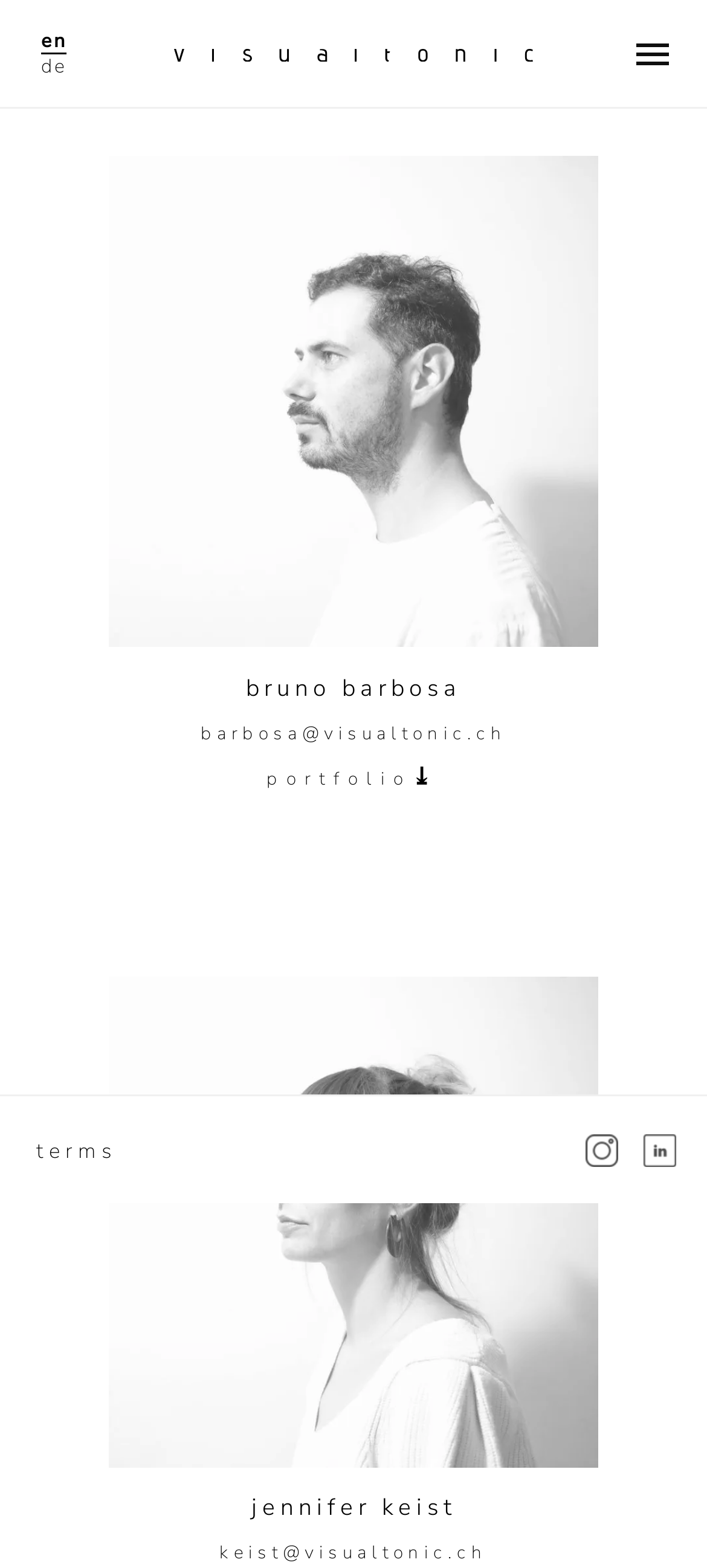Detail the various sections and features present on the webpage.

The webpage is about Visualtonic, a studio founded by three friends, Jennifer, Leandro, and Bruno, who share a passion for architecture and art. At the top left corner, there is a link to switch between English and German languages. Next to it, the Visualtonic logo is displayed.

Below the logo, there are two sections, each featuring a team member. On the left side, there is a picture of Bruno Barbosa, accompanied by a brief description of himself as a master in architecture turned visualizer. His name and email address are also provided, along with a link to his portfolio.

On the right side of Bruno's section, there is a picture of Jennifer Keist, accompanied by a brief description of herself as a thrill-seeking and speed-loving individual who is passionate about striking visuals, photography, and interior design. Her name and email address are also provided.

At the bottom of the page, there are three links: one to the terms page, and two social media links, Instagram and LinkedIn, each represented by their respective logos.